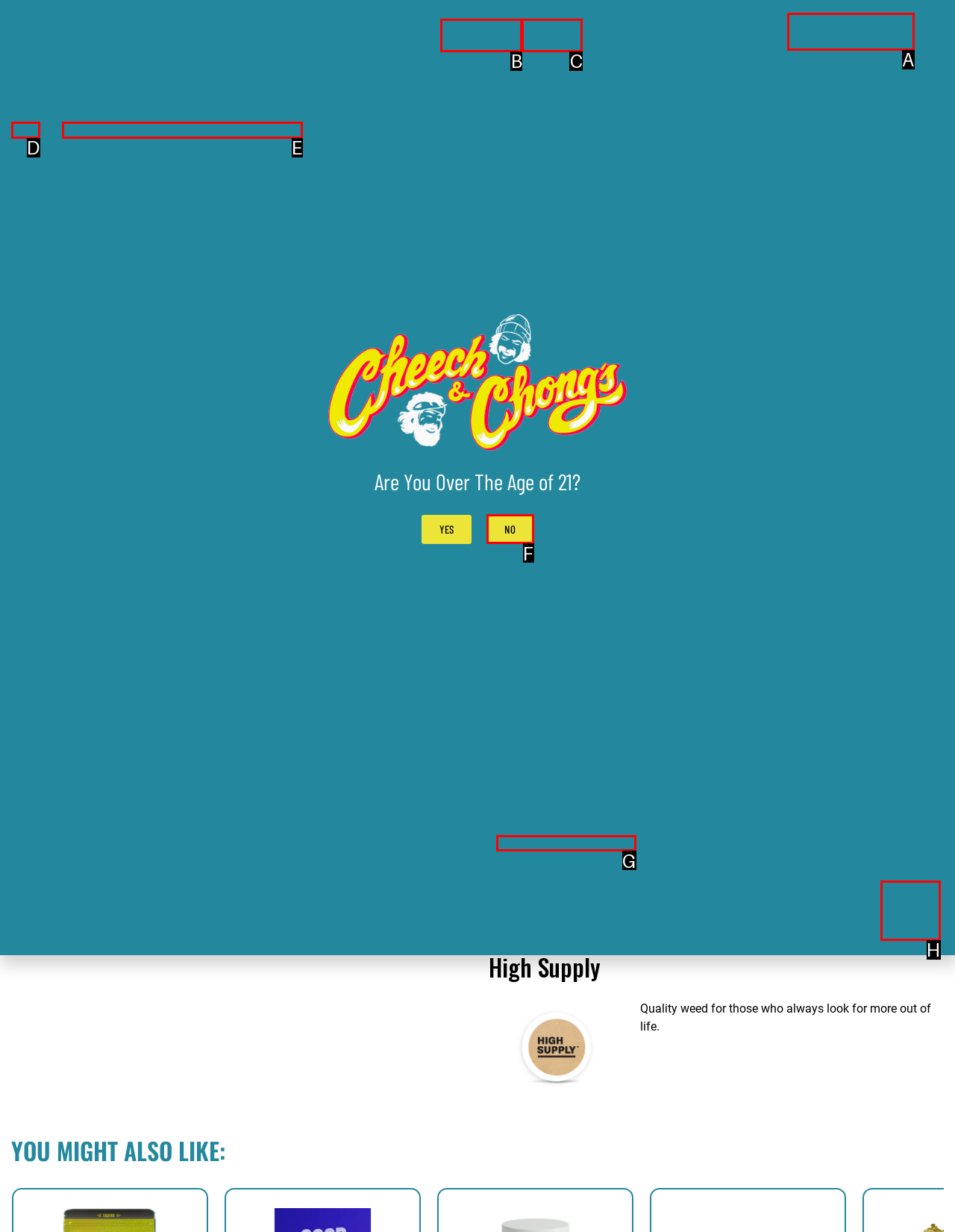Determine the right option to click to perform this task: Click the 'HOME' link
Answer with the correct letter from the given choices directly.

None